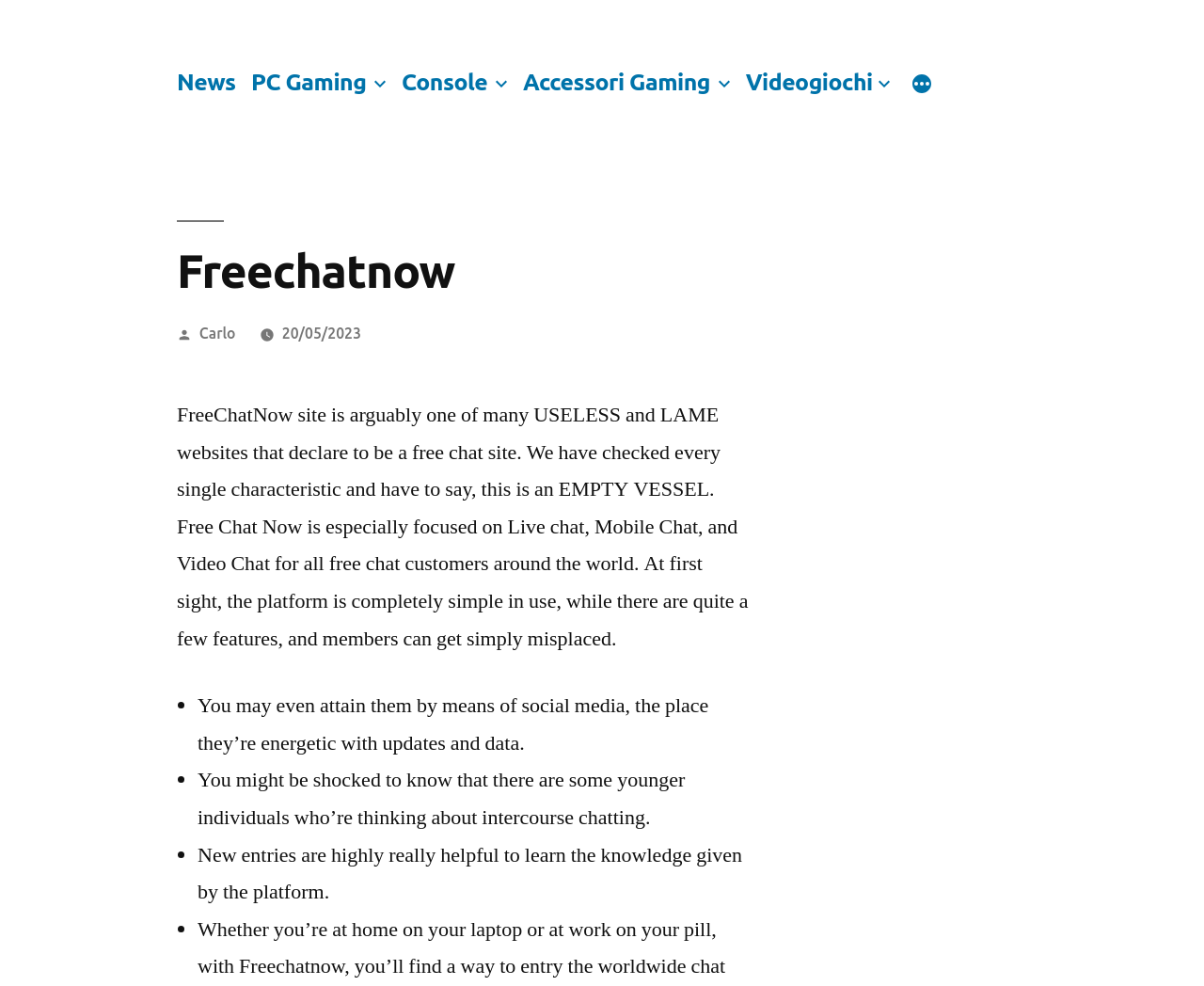Please locate the bounding box coordinates of the element's region that needs to be clicked to follow the instruction: "Click on Di più". The bounding box coordinates should be provided as four float numbers between 0 and 1, i.e., [left, top, right, bottom].

[0.756, 0.075, 0.775, 0.098]